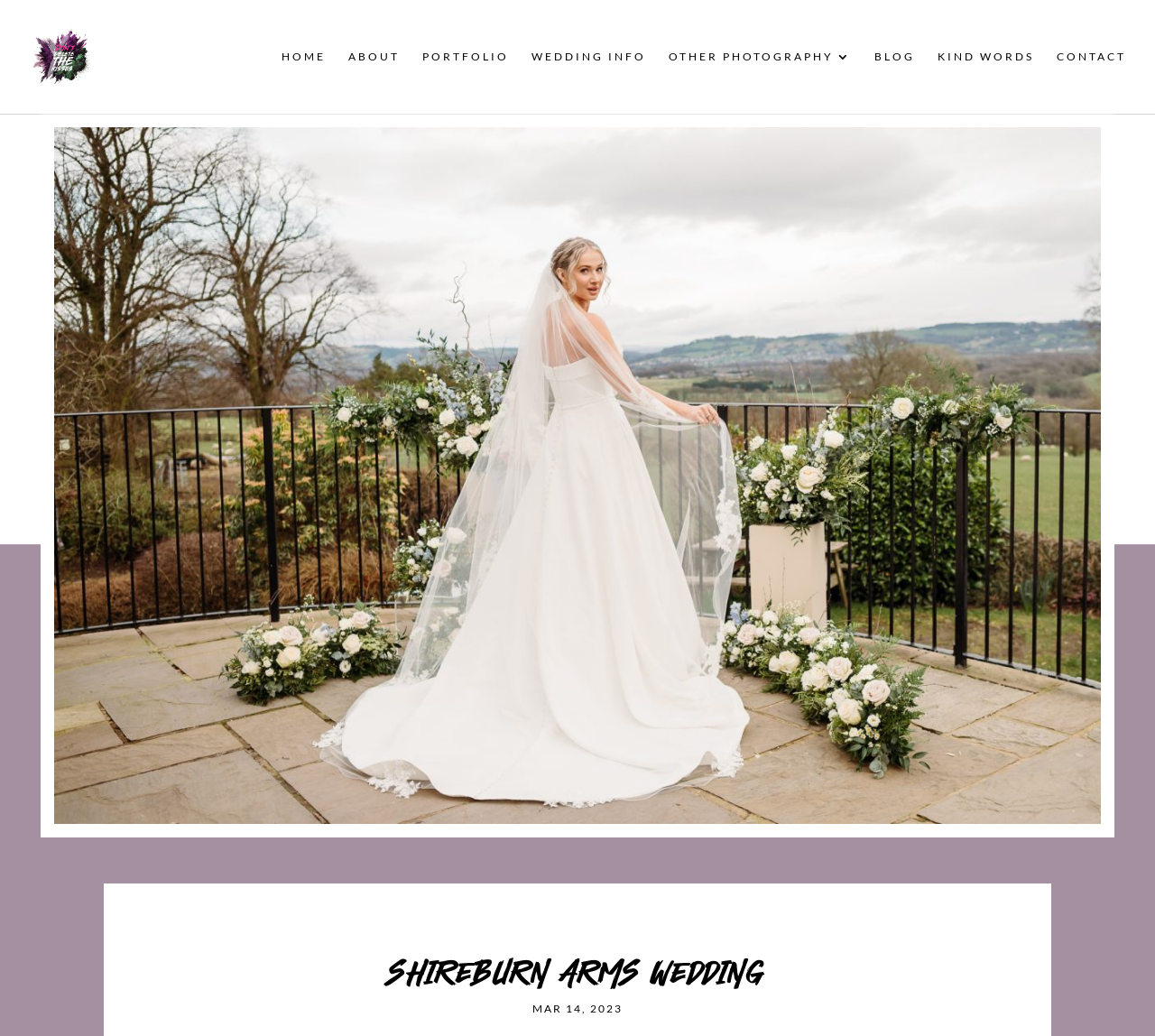Identify the bounding box coordinates for the region to click in order to carry out this instruction: "go to home page". Provide the coordinates using four float numbers between 0 and 1, formatted as [left, top, right, bottom].

[0.244, 0.049, 0.282, 0.11]